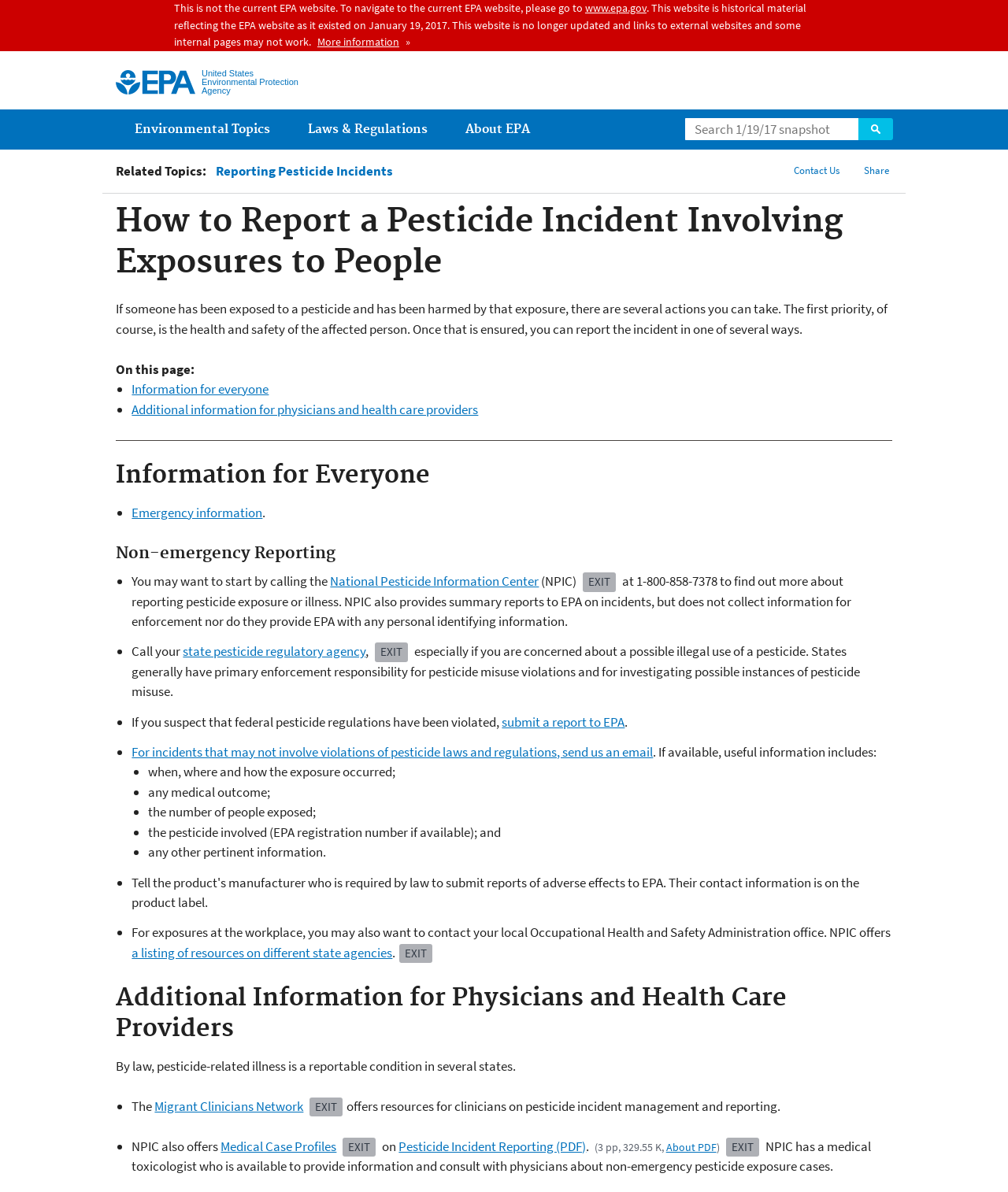Describe all visible elements and their arrangement on the webpage.

The webpage is about reporting pesticide incidents involving exposures to people. At the top, there is a link to jump to the main content and a notification that this is not the current EPA website, with a link to the current website. Below this, there is a heading "US EPA" with a link to the EPA website. 

To the right of the heading, there is a search box with a button labeled "Search". Below the search box, there is a main menu with three items: "Environmental Topics", "Laws & Regulations", and "About EPA". Each of these items has a dropdown list of links to related topics.

On the left side of the page, there is a section titled "How to Report a Pesticide Incident Involving Exposures to People". This section has several subheadings, including "Information for Everyone" and "Non-emergency Reporting". Under "Information for Everyone", there are links to emergency information and a list of steps to take when reporting pesticide exposure or illness. Under "Non-emergency Reporting", there are links to the National Pesticide Information Center and state pesticide regulatory agencies, with instructions on how to report pesticide exposure or illness.

There are 17 links to related topics on the left side of the page, including "Reporting Pesticide Incidents", "Contact Us", and "A-Z Index". At the bottom of the page, there are buttons to share the page and a link to contact the EPA.